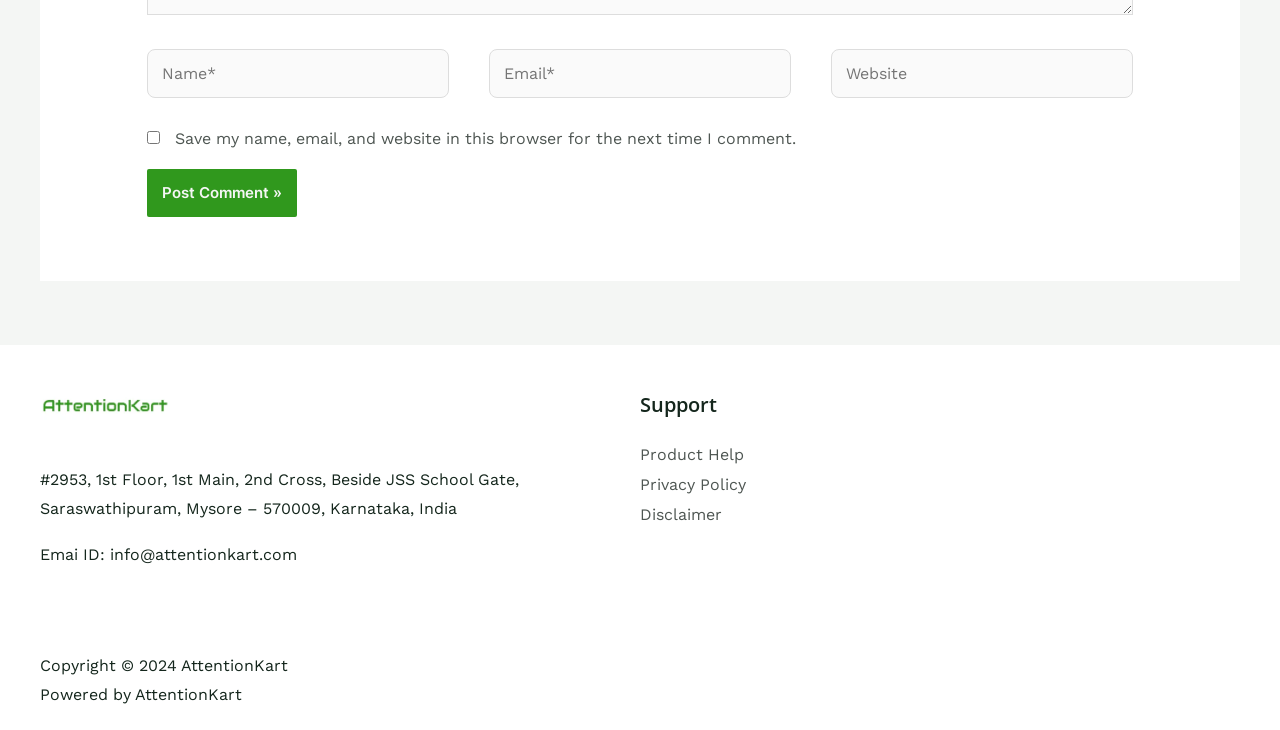Identify the bounding box coordinates of the HTML element based on this description: "name="submit" value="Post Comment »"".

[0.115, 0.232, 0.232, 0.297]